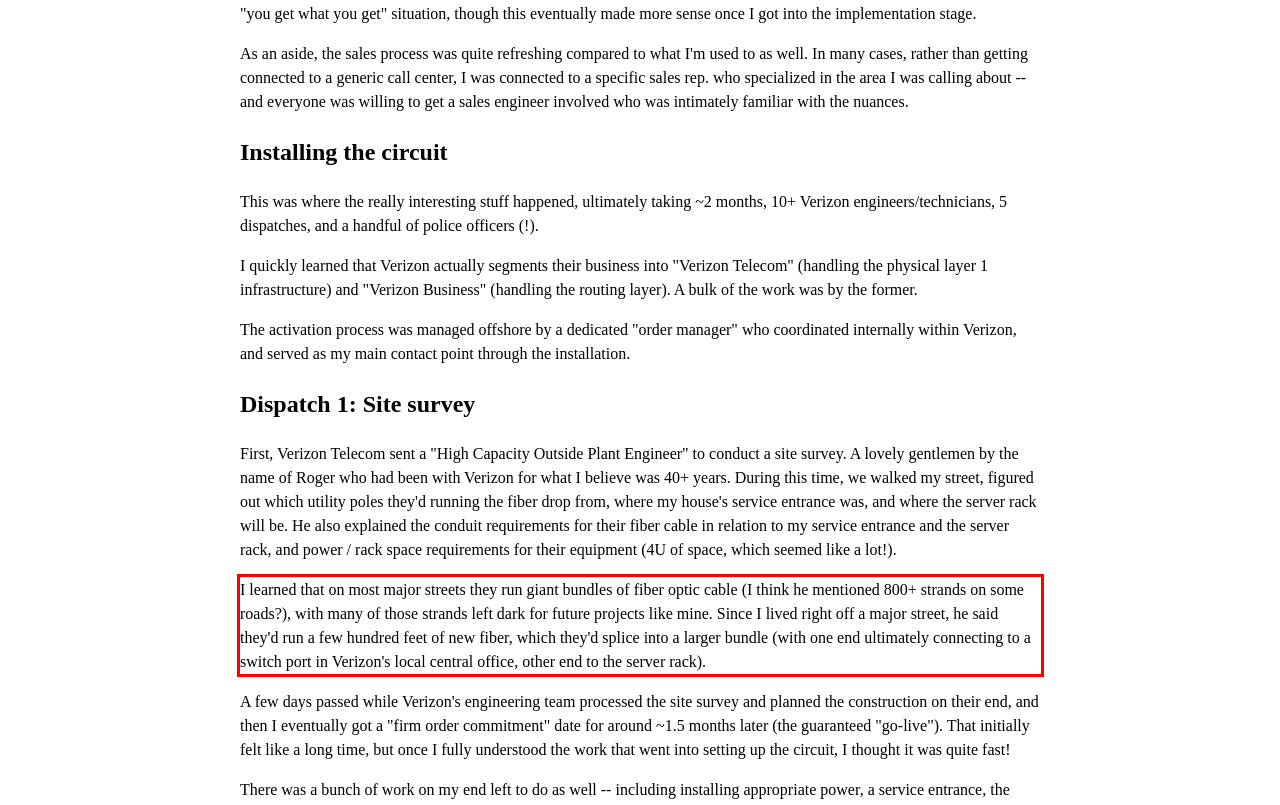There is a UI element on the webpage screenshot marked by a red bounding box. Extract and generate the text content from within this red box.

I learned that on most major streets they run giant bundles of fiber optic cable (I think he mentioned 800+ strands on some roads?), with many of those strands left dark for future projects like mine. Since I lived right off a major street, he said they'd run a few hundred feet of new fiber, which they'd splice into a larger bundle (with one end ultimately connecting to a switch port in Verizon's local central office, other end to the server rack).